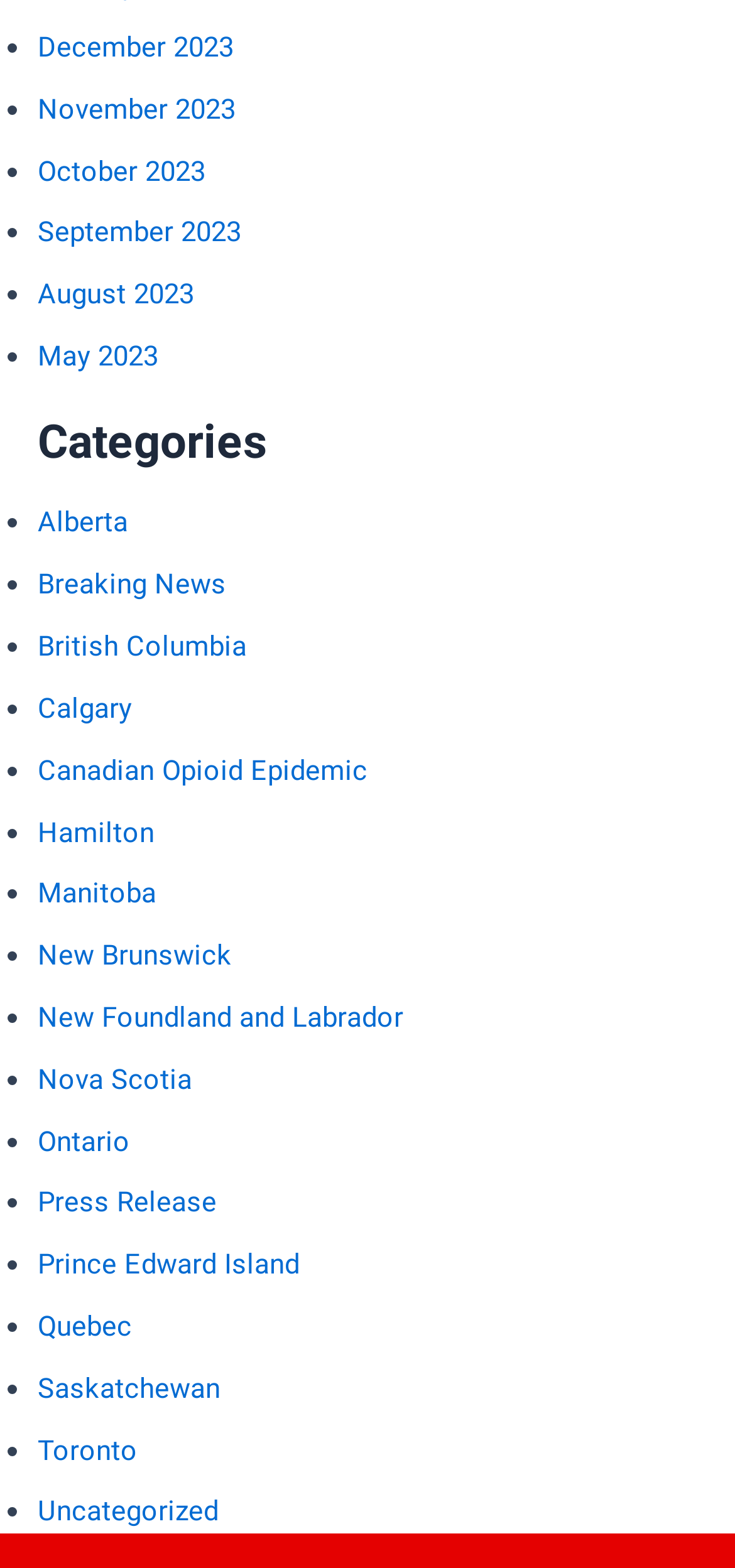Identify the bounding box coordinates for the UI element described as follows: "New Foundland and Labrador". Ensure the coordinates are four float numbers between 0 and 1, formatted as [left, top, right, bottom].

[0.051, 0.638, 0.549, 0.66]